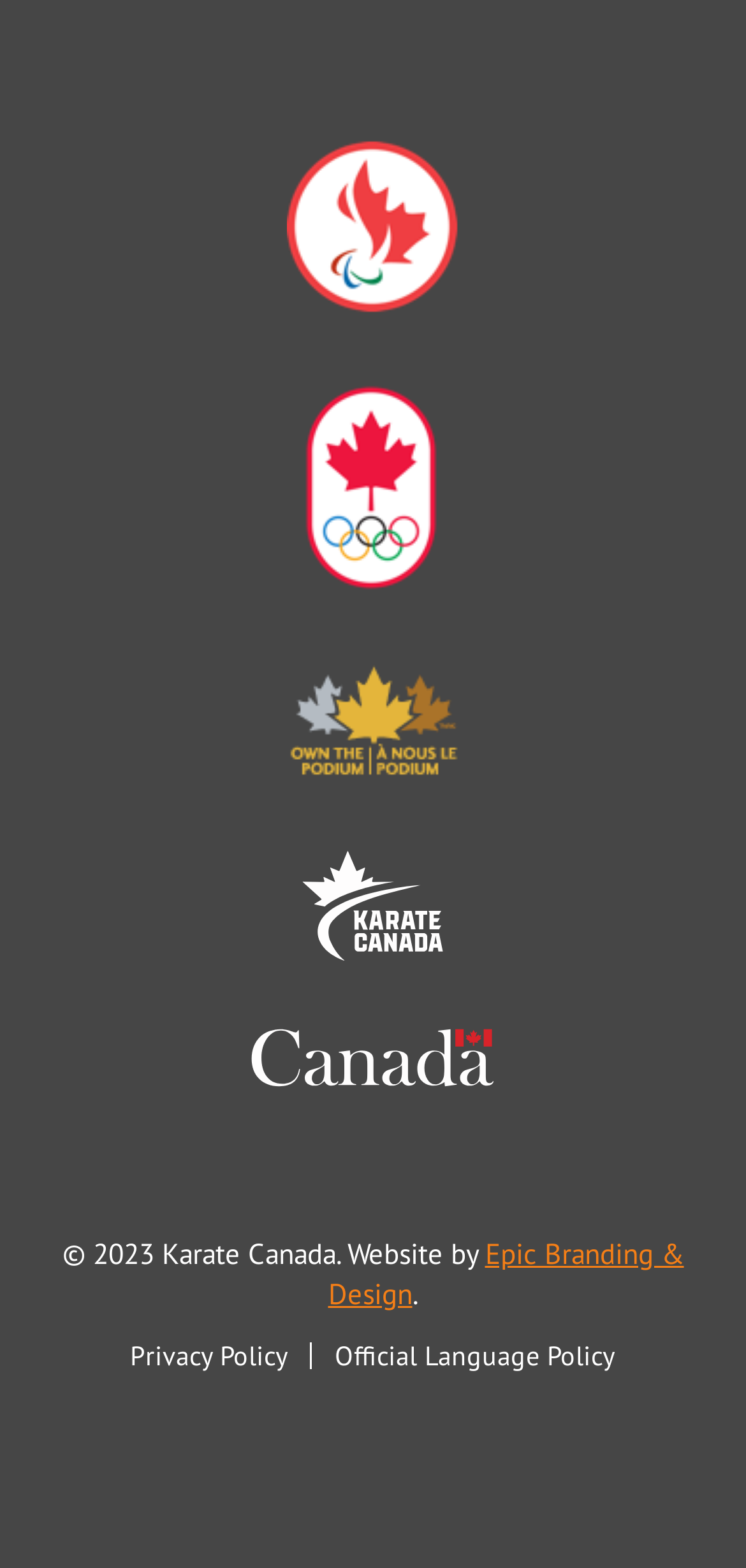Locate the bounding box coordinates of the element I should click to achieve the following instruction: "visit the Canadian Olympic Committee website".

[0.385, 0.245, 0.615, 0.384]